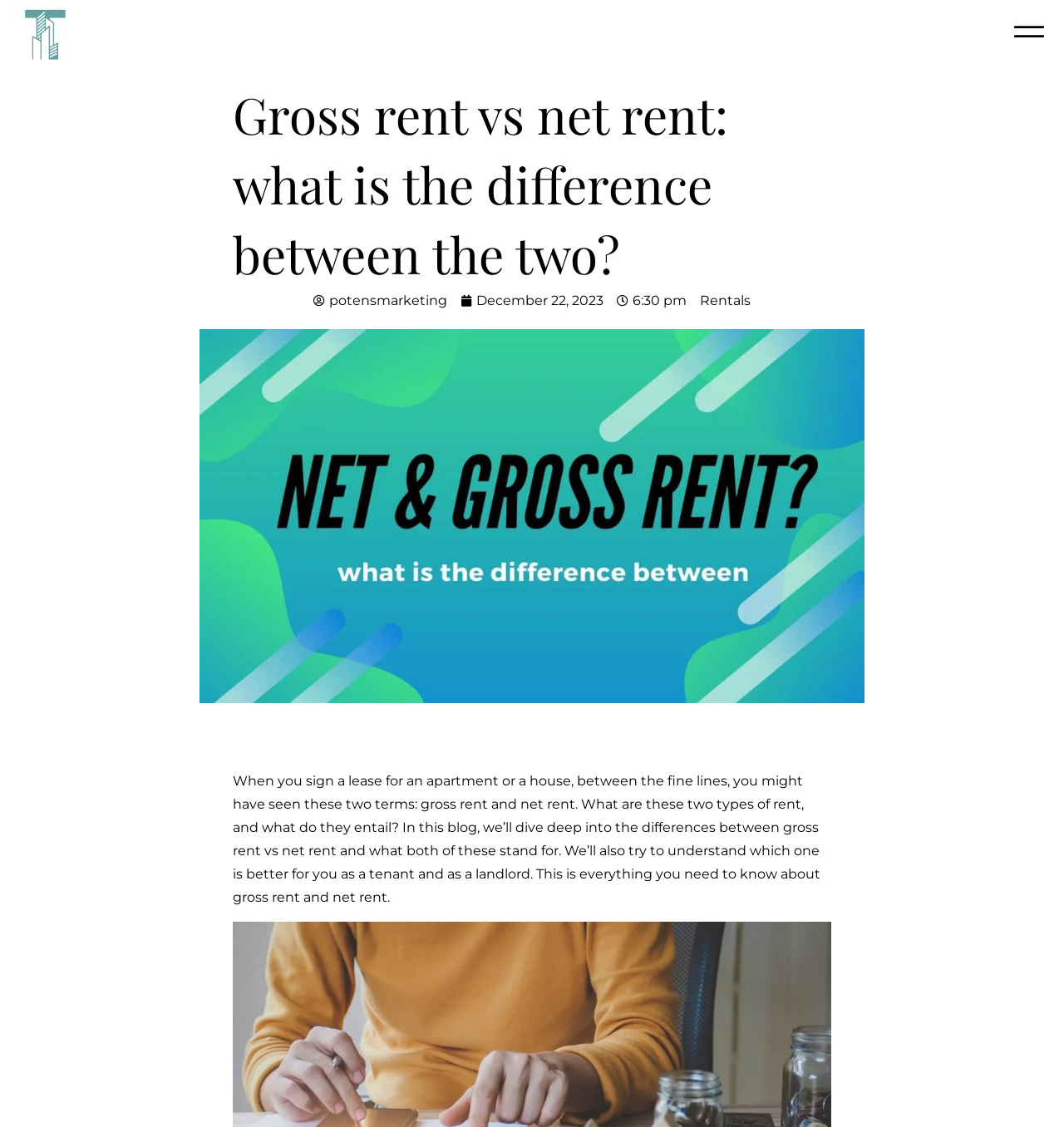What is the topic of this blog?
Please give a detailed and elaborate answer to the question based on the image.

The topic of this blog is gross rent vs net rent, which is evident from the heading 'Gross rent vs net rent: what is the difference between the two?' and the introductory paragraph that explains the purpose of the blog.